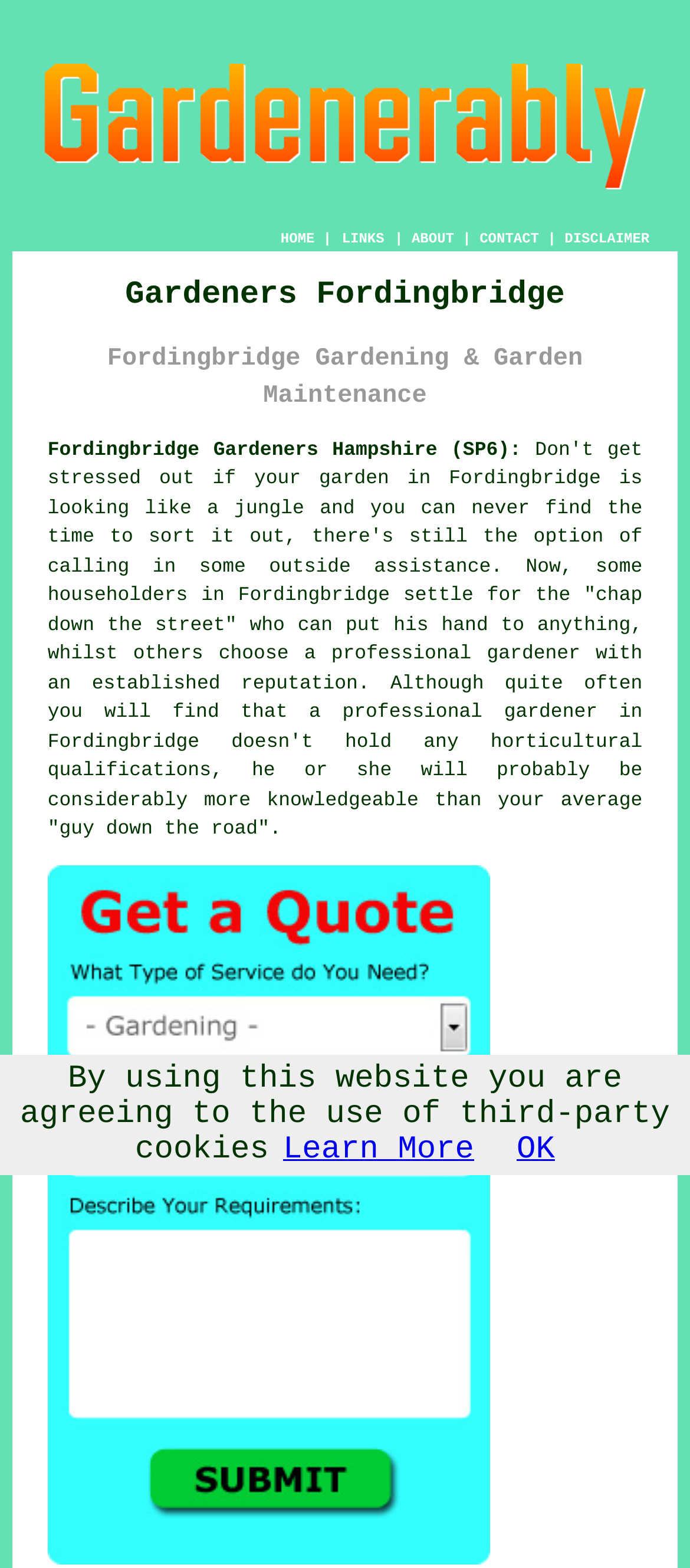Indicate the bounding box coordinates of the element that must be clicked to execute the instruction: "Click the LINKS button". The coordinates should be given as four float numbers between 0 and 1, i.e., [left, top, right, bottom].

[0.493, 0.147, 0.56, 0.159]